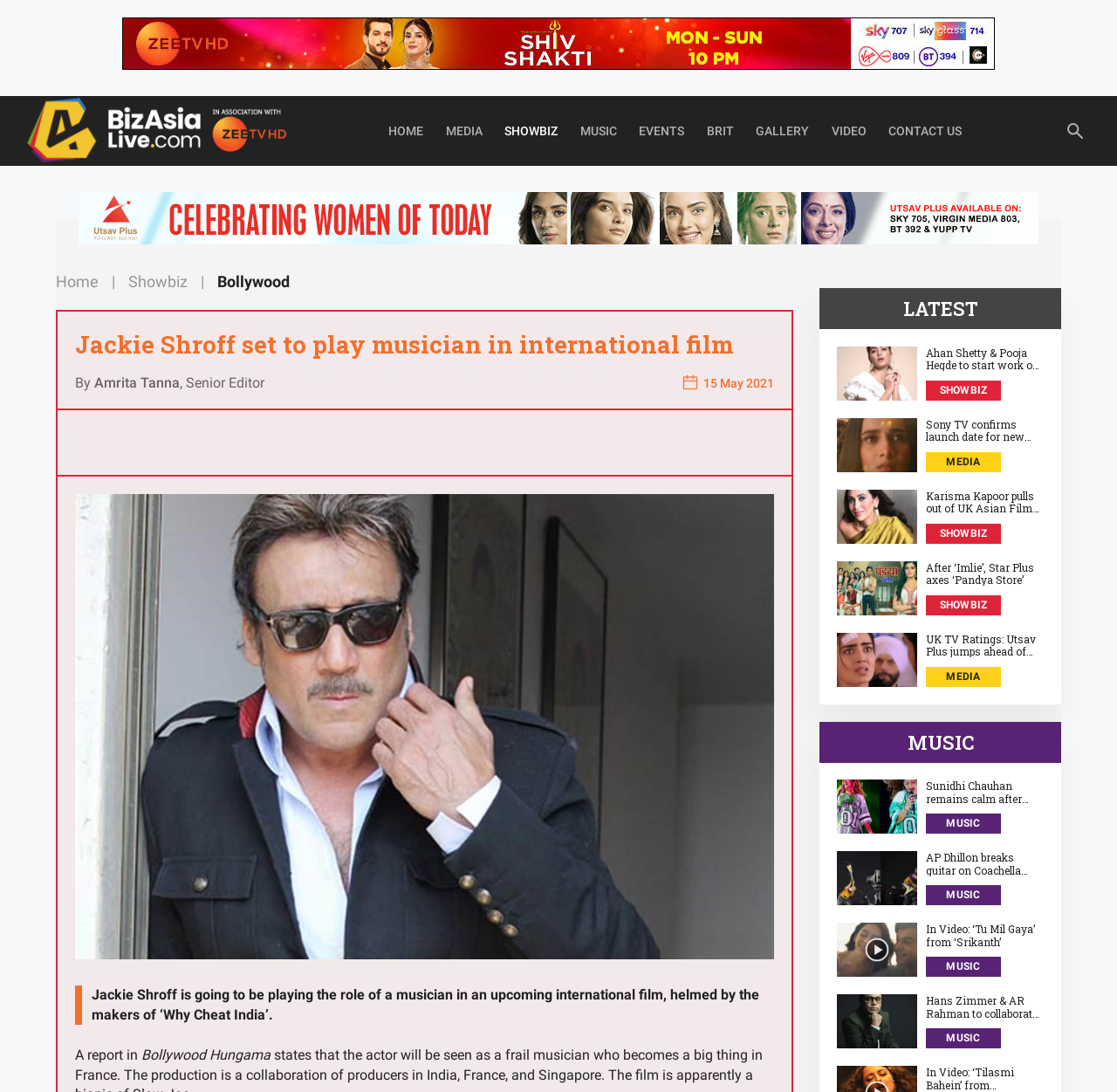Locate the bounding box coordinates of the region to be clicked to comply with the following instruction: "Contact via jesturcam@gmail.com". The coordinates must be four float numbers between 0 and 1, in the form [left, top, right, bottom].

None